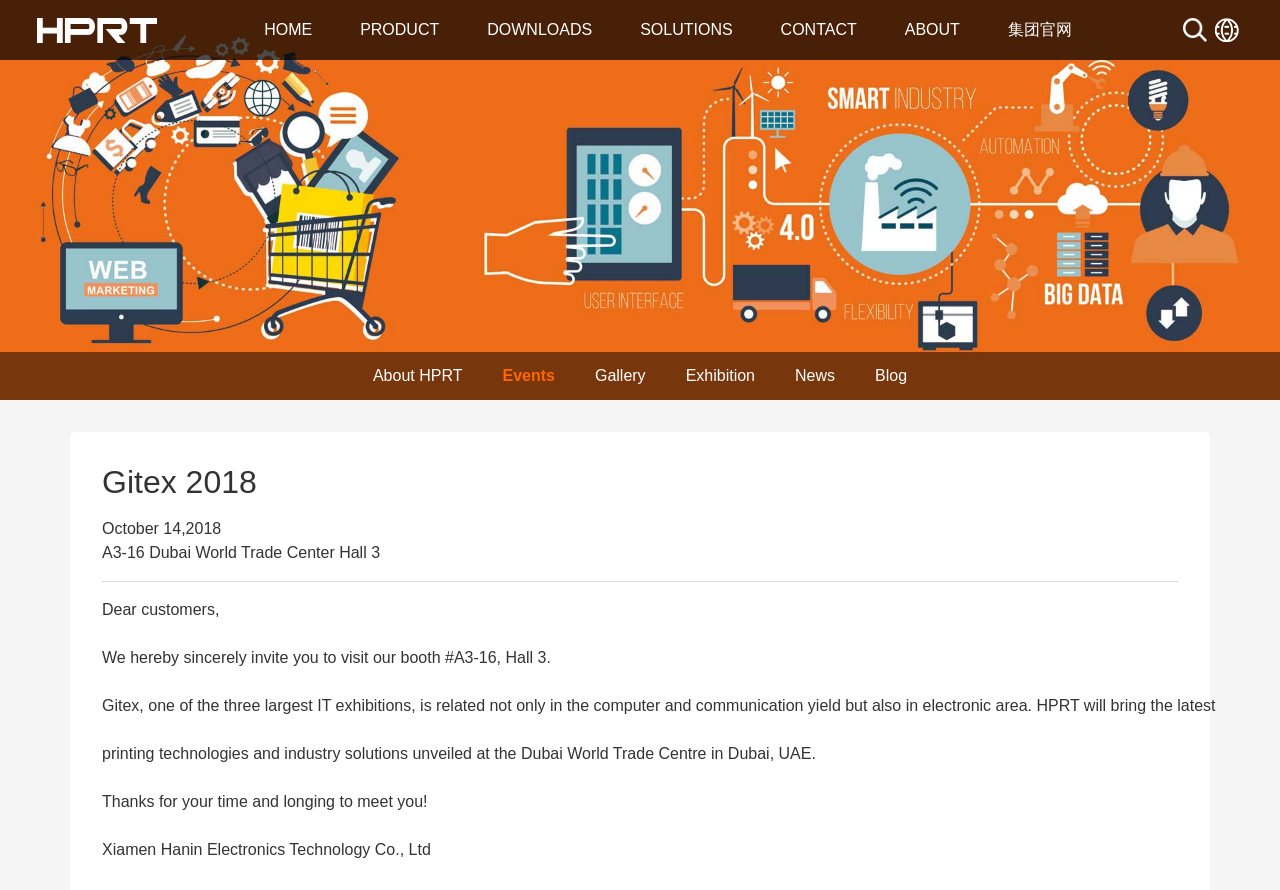Answer the question below in one word or phrase:
What is the company's booth number?

A3-16